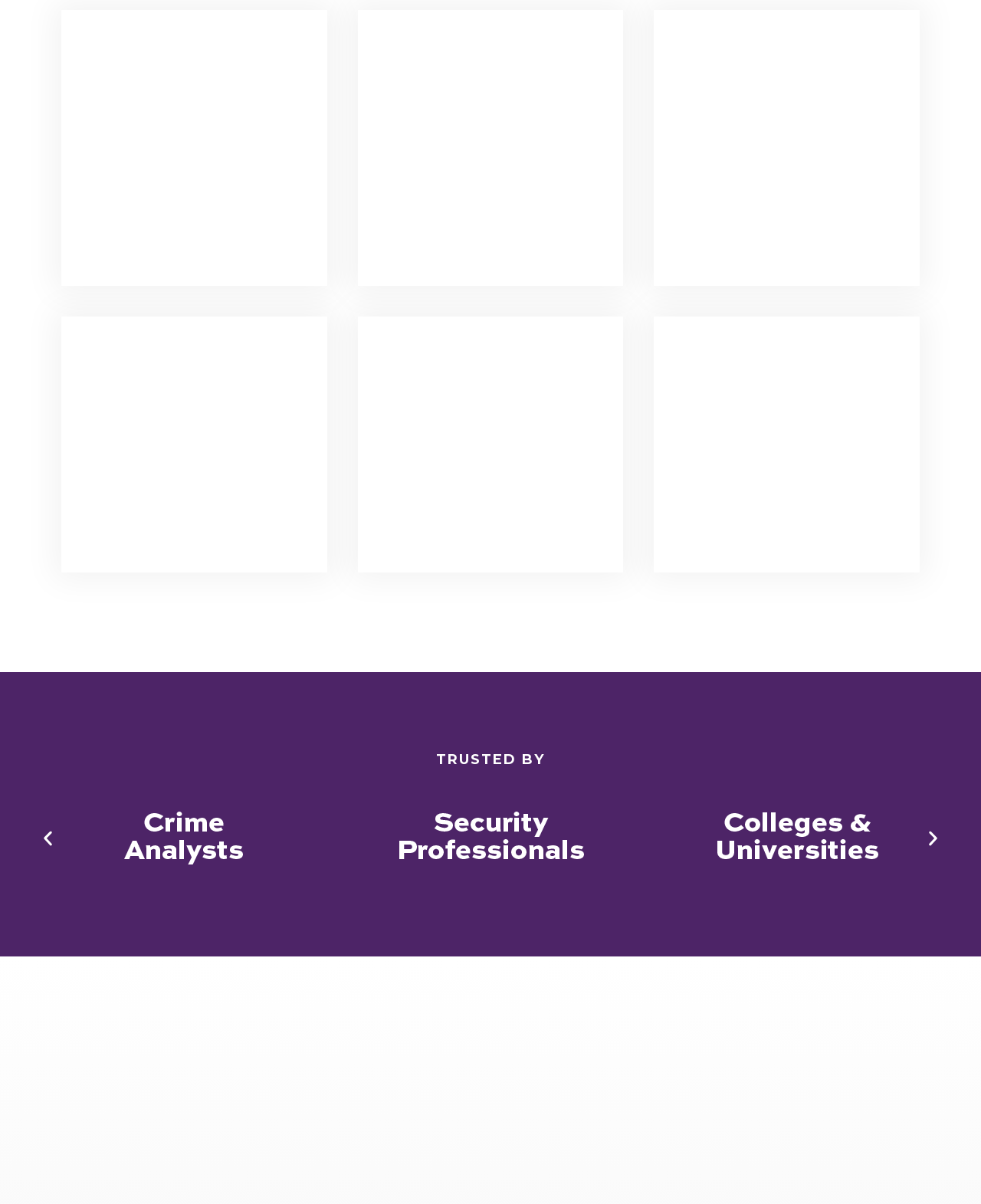Locate the bounding box coordinates for the element described below: "aria-label="Next slide"". The coordinates must be four float values between 0 and 1, formatted as [left, top, right, bottom].

[0.941, 0.688, 0.961, 0.704]